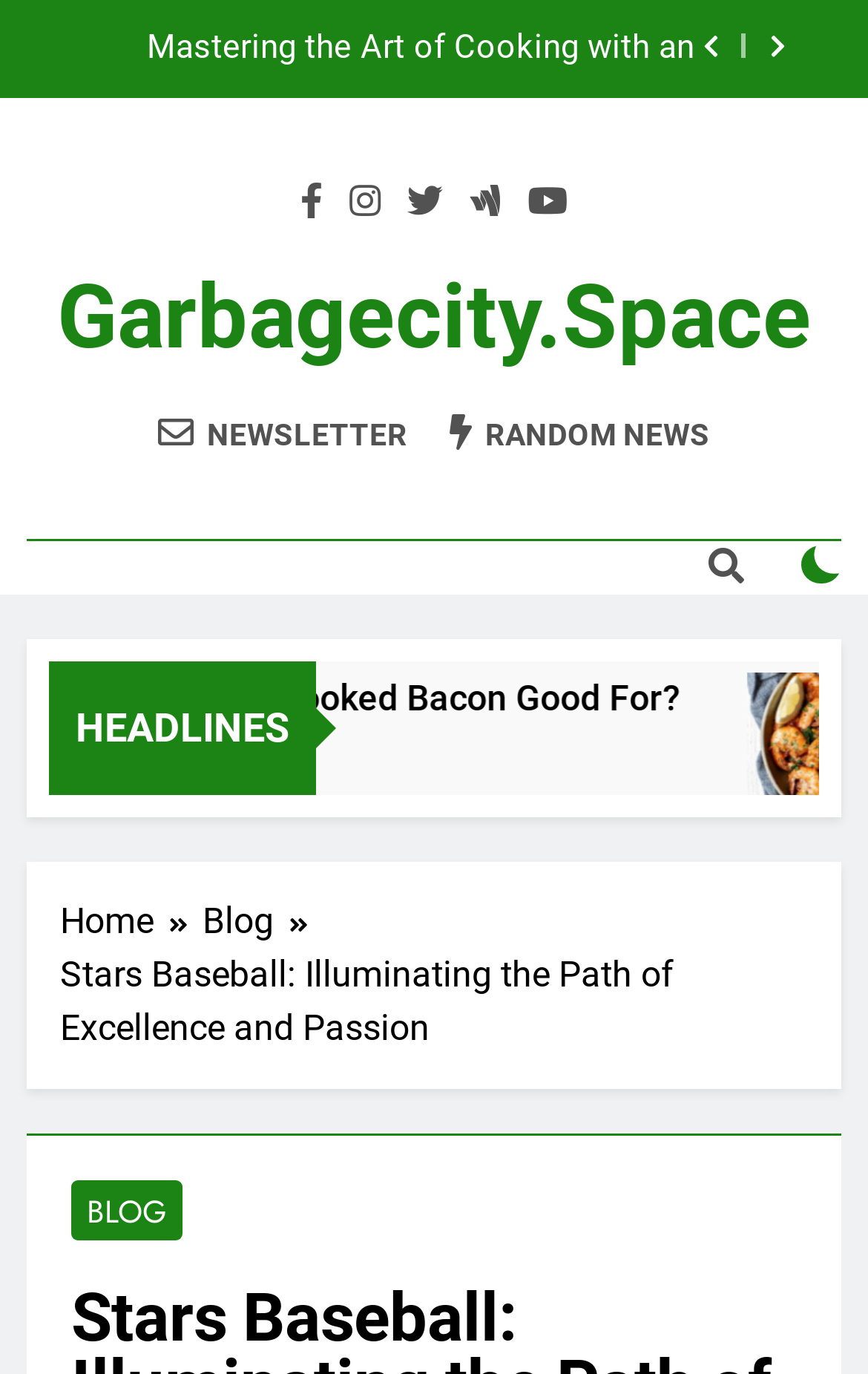What is the text above the article 'How Long Does Cooked Shrimp Last in the Fridge?'? Look at the image and give a one-word or short phrase answer.

HEADLINES